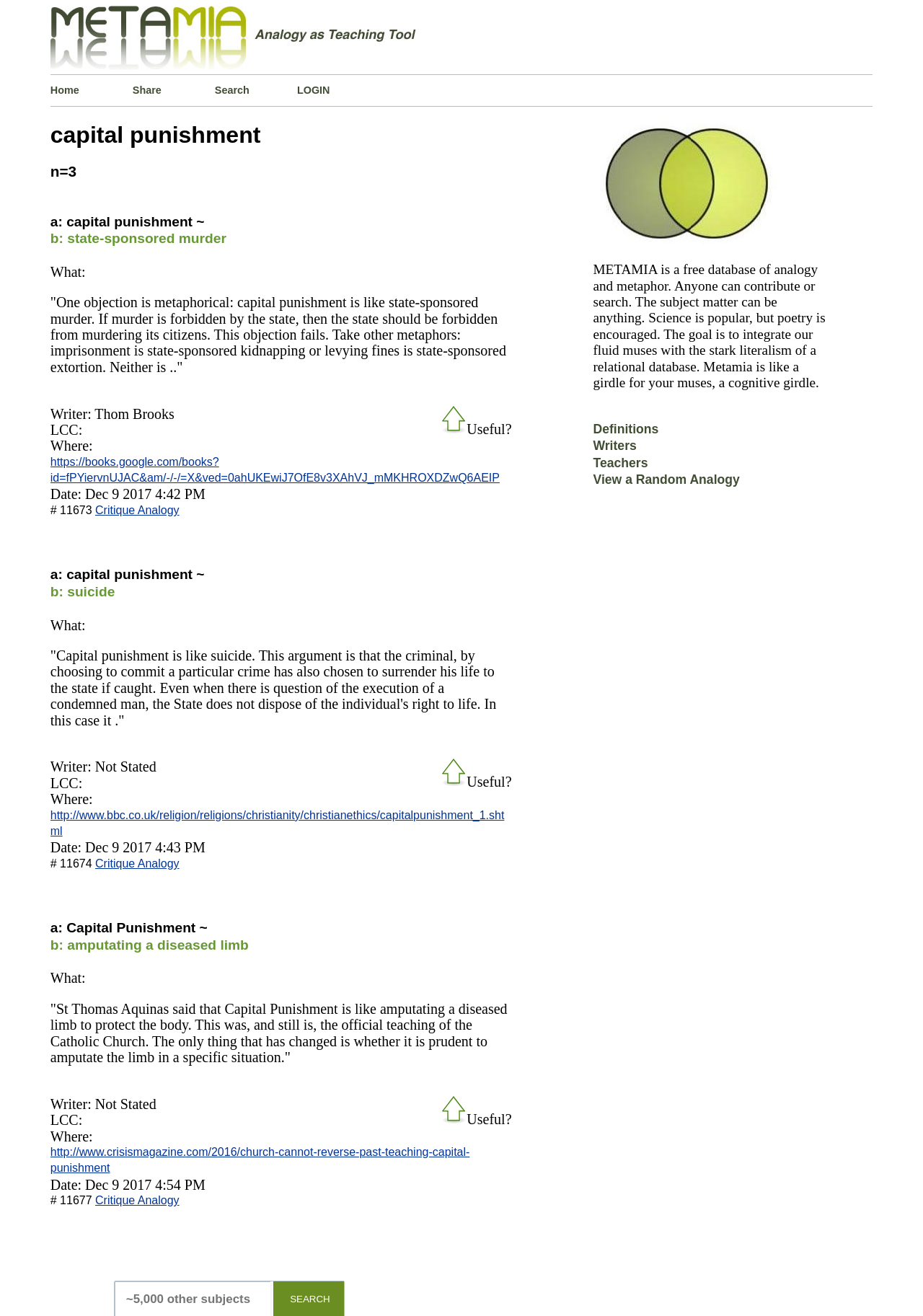Locate the bounding box of the UI element with the following description: "alt="analogy metaphor creative writing"".

[0.055, 0.045, 0.465, 0.055]